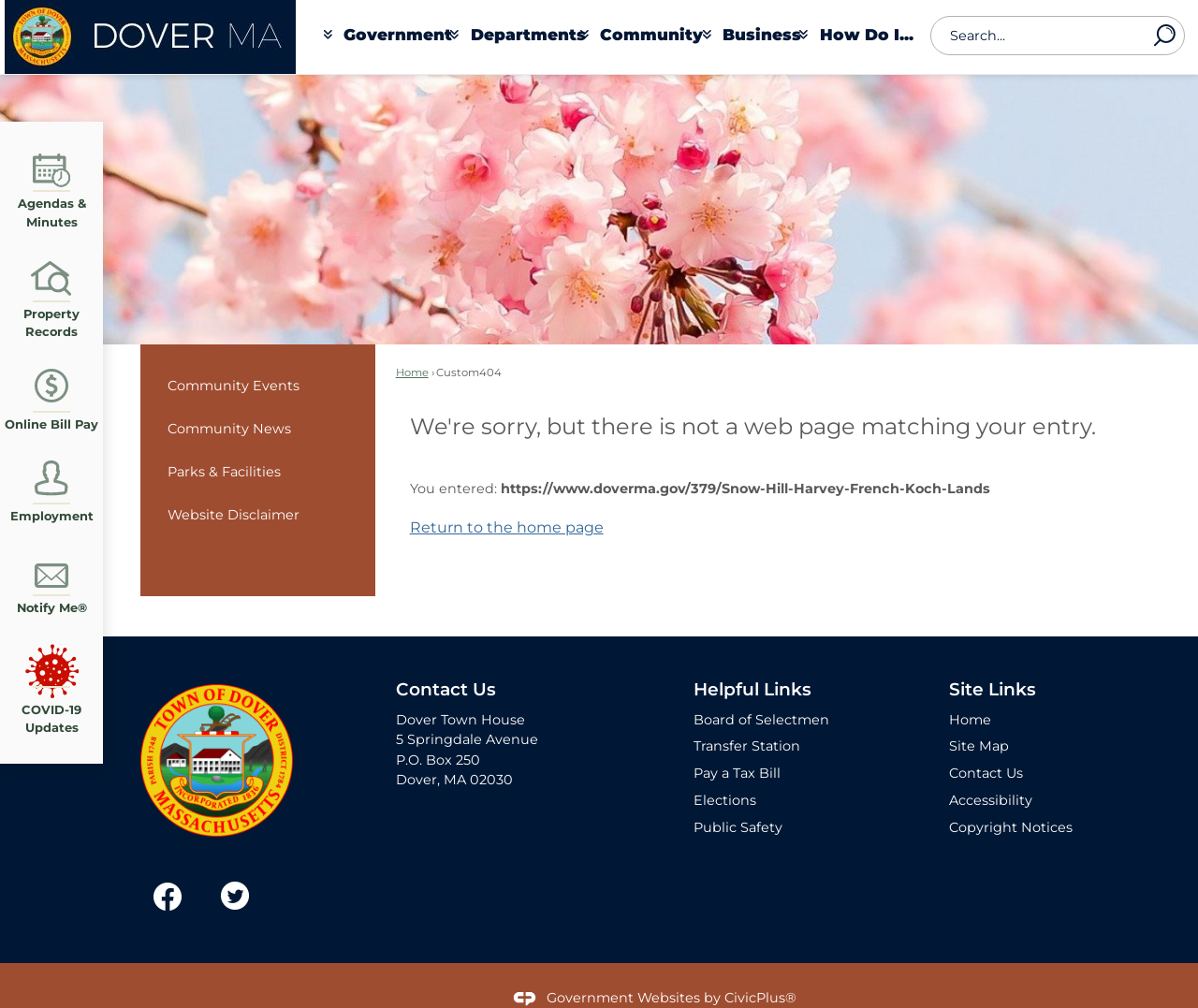Based on what you see in the screenshot, provide a thorough answer to this question: What is the error message displayed on the webpage?

The webpage displays an error message 'Item no longer available' which indicates that the webpage matching the entered URL does not exist.